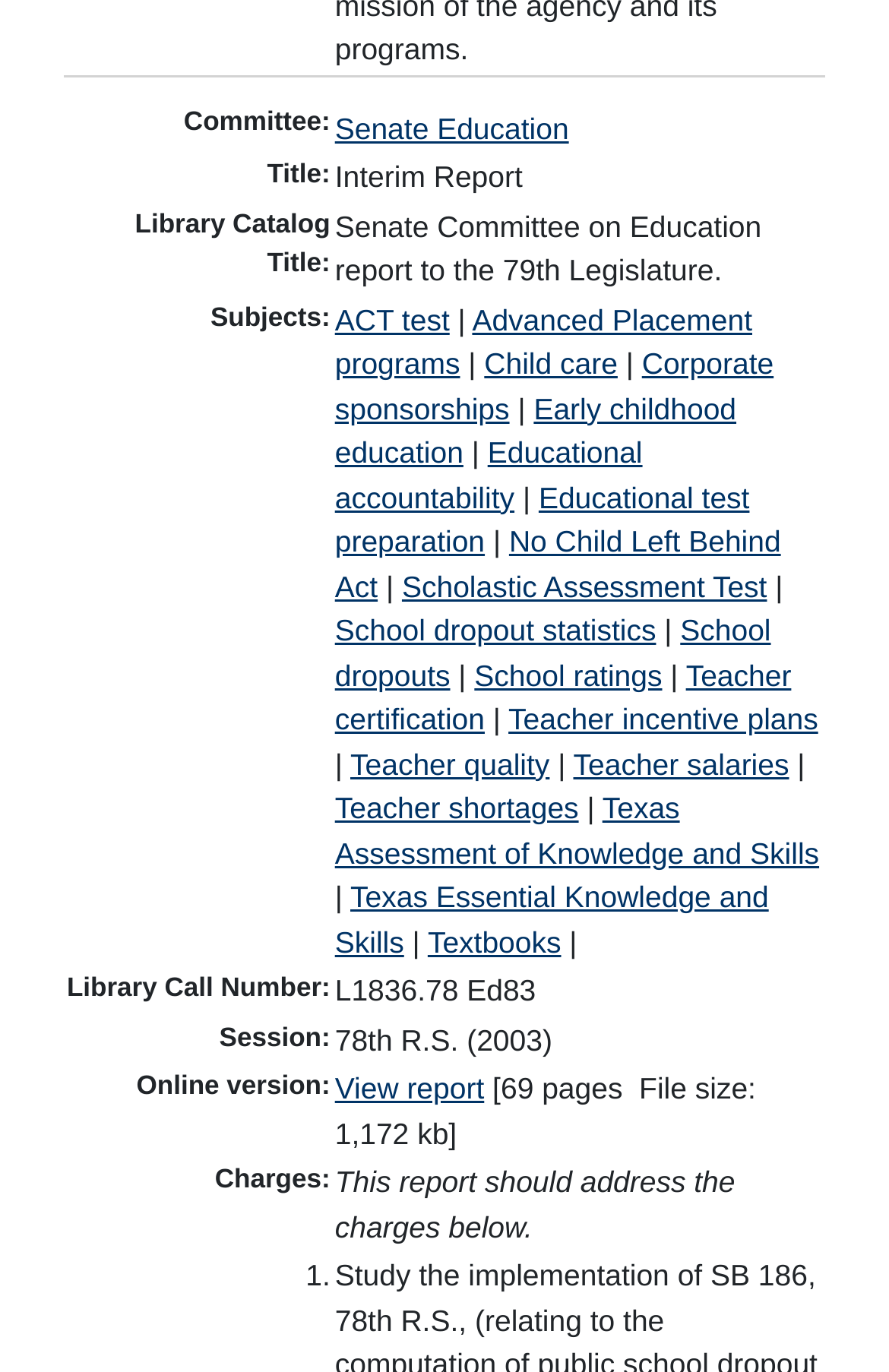What is the title of the report?
Refer to the image and provide a detailed answer to the question.

The title of the report can be found in the second row of the webpage, where it says 'Title:' and 'Interim Report' is listed as the title.